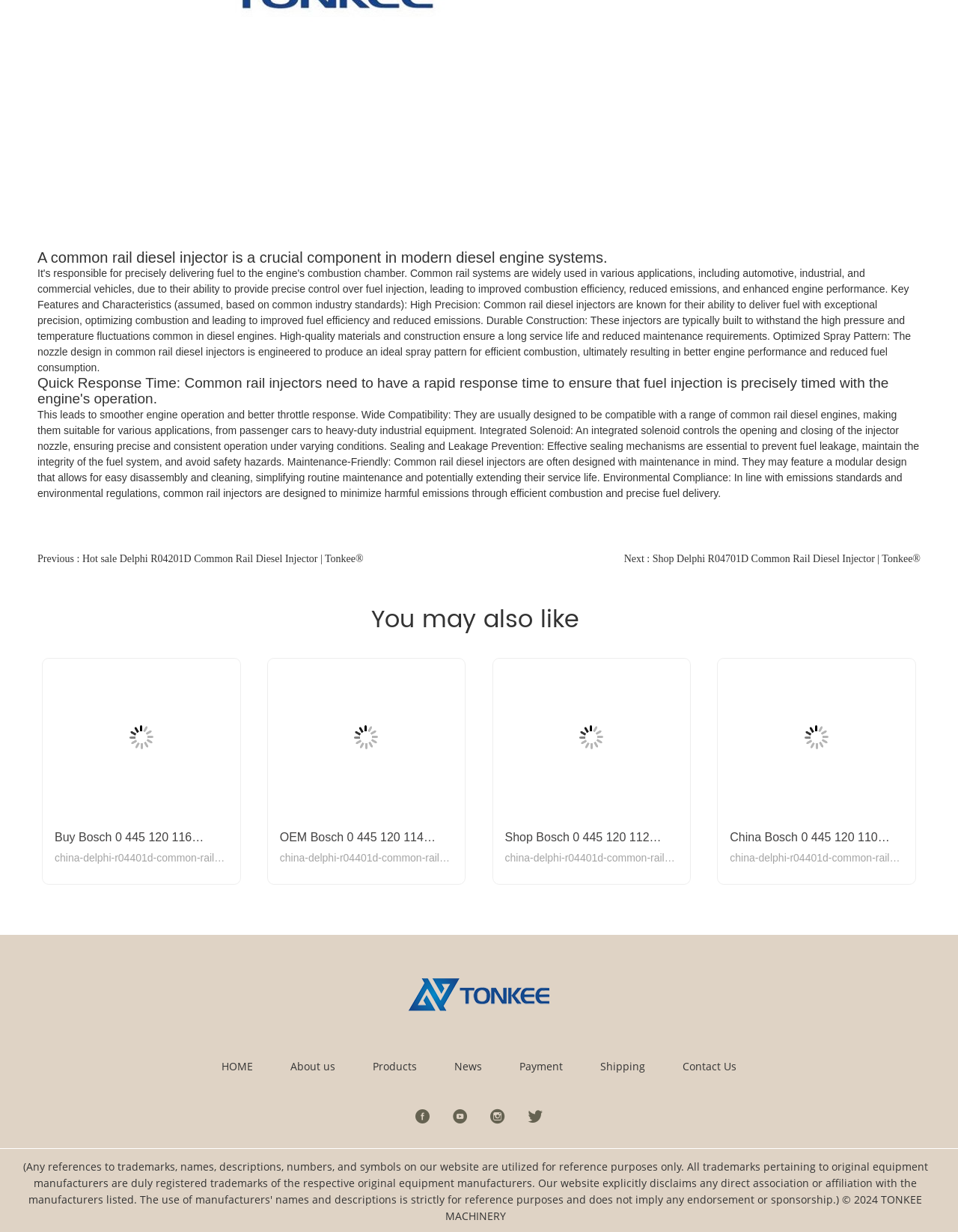What is the main function of a common rail diesel injector?
Look at the image and answer the question with a single word or phrase.

Fuel injection